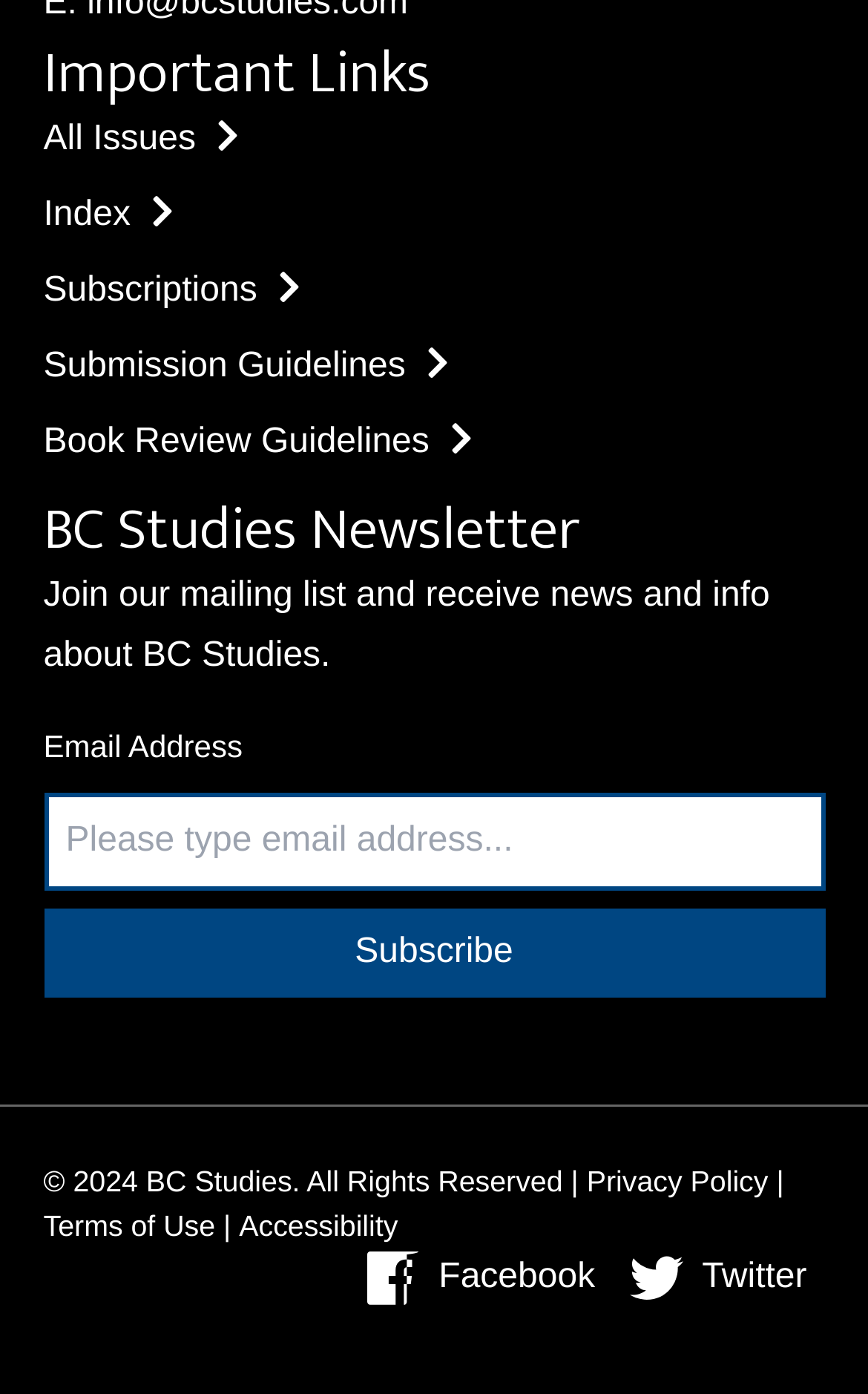Find the bounding box coordinates of the area that needs to be clicked in order to achieve the following instruction: "Check the privacy policy". The coordinates should be specified as four float numbers between 0 and 1, i.e., [left, top, right, bottom].

[0.676, 0.833, 0.885, 0.864]